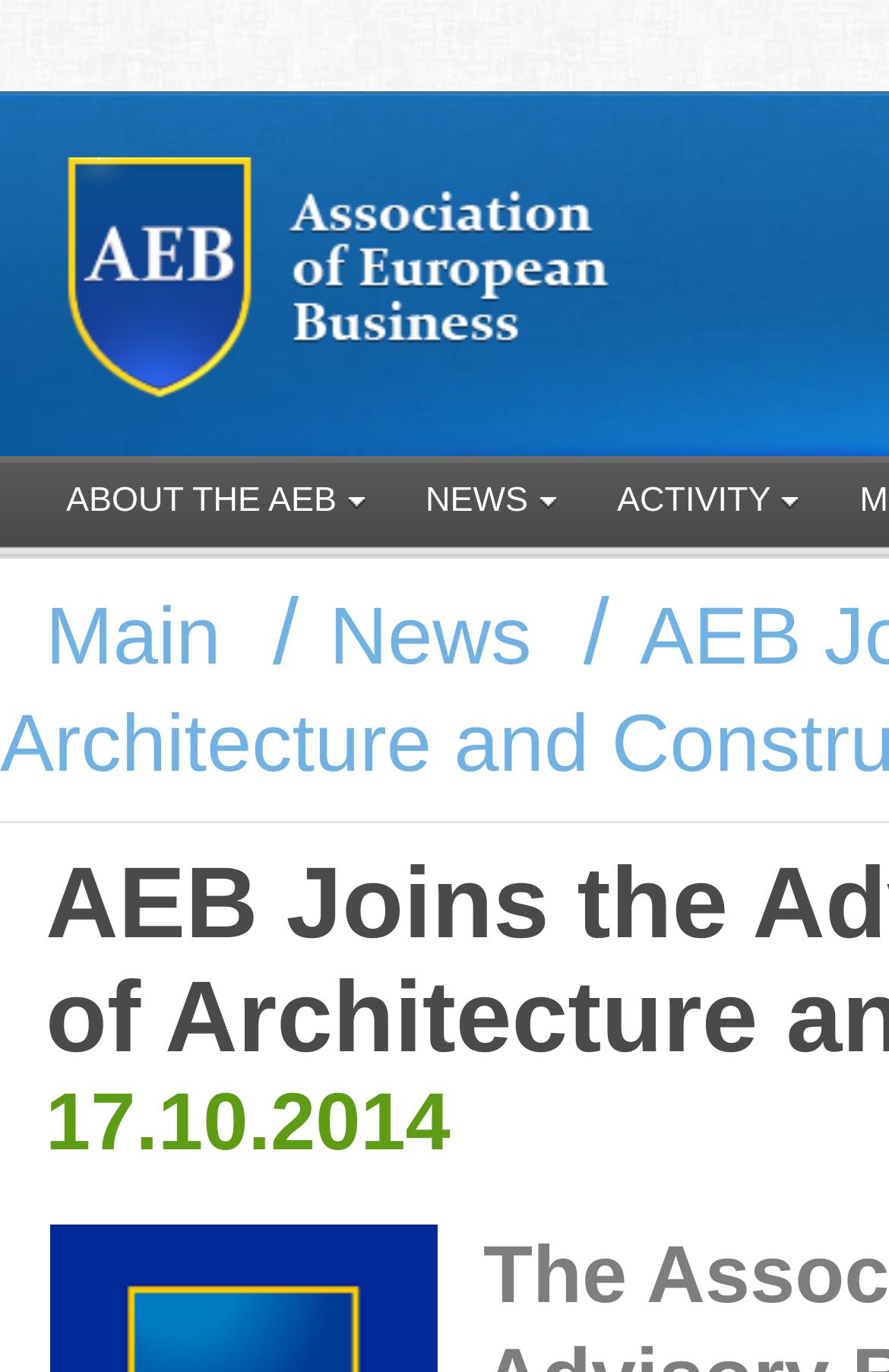Is there a link to the homepage?
Please use the image to provide a one-word or short phrase answer.

Yes